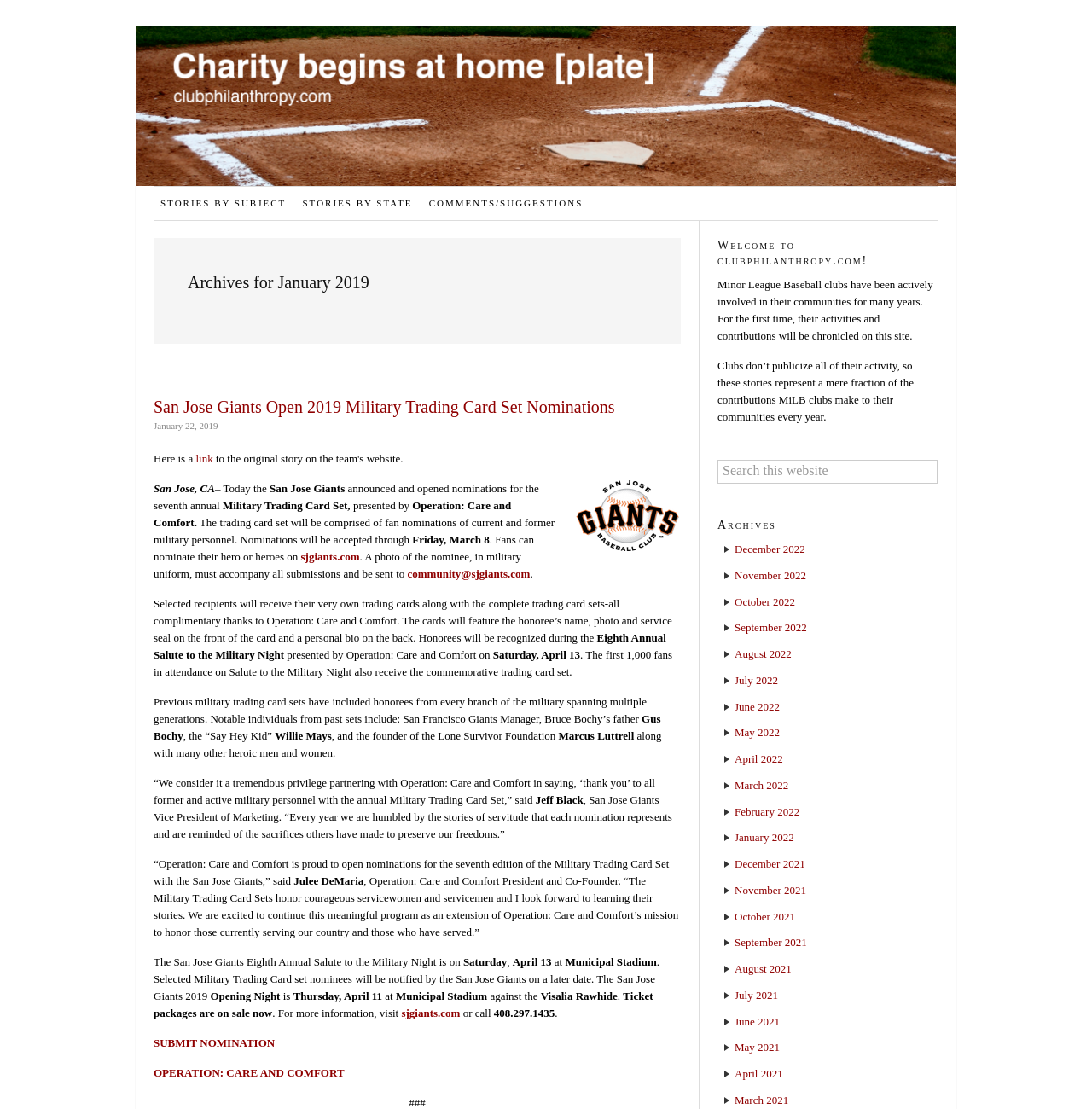Can you find and provide the main heading text of this webpage?

Archives for January 2019